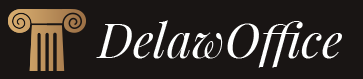What is the name of the office displayed in the logo?
Give a thorough and detailed response to the question.

The logo's design is elegant and modern, with the name 'DelawOffice' displayed in a professional font, which reflects the office's commitment to delivering legal expertise across various domains.